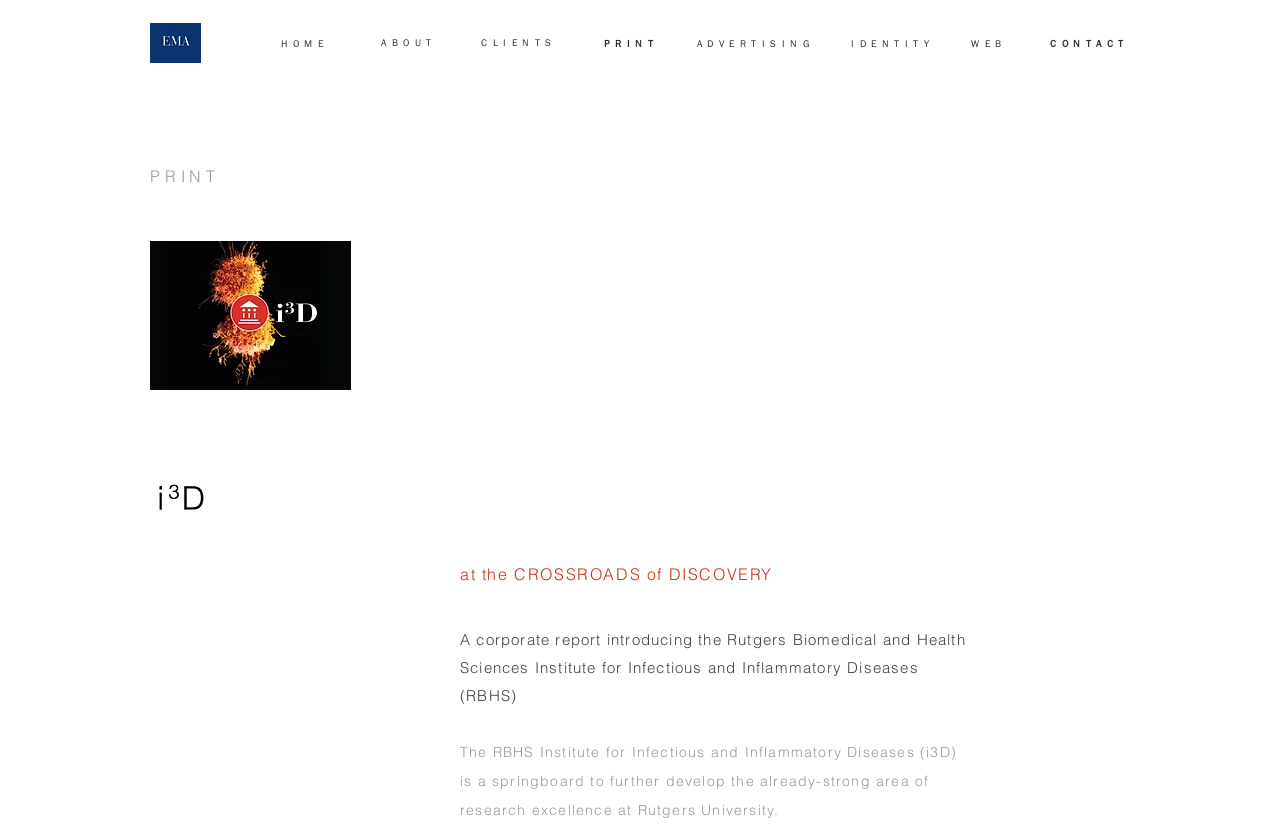Describe all significant elements and features of the webpage.

The webpage is titled "i3D | Mysite 1" and features a logo image at the top left corner. Below the logo, there are seven navigation links, namely "HOME", "ABOUT", "CLIENTS", "PRINT", "ADVERTISING", "IDENTITY", and "WEB", which are evenly spaced and aligned horizontally across the top of the page. Each link is a heading element and has a corresponding link element.

Below the navigation links, there is a large heading that reads "PRINT" and is positioned at the top left of the main content area. Below this heading, there are two images, one above the other, which take up a significant portion of the page.

Further down the page, there is a section with several headings that appear to be related to a corporate report. The headings are stacked vertically and read "at the CROSSROADS of DISCOVERY", followed by a series of blank headings, and then a detailed description of the Rutgers Biomedical and Health Sciences Institute for Infectious and Inflammatory Diseases (RBHS). The text describes the RBHS Institute for Infectious and Inflammatory Diseases (i3D) as a springboard to further develop research excellence at Rutgers University.

At the bottom right of the page, there is a final navigation link, "CONTACT", which is also a heading element with a corresponding link element.